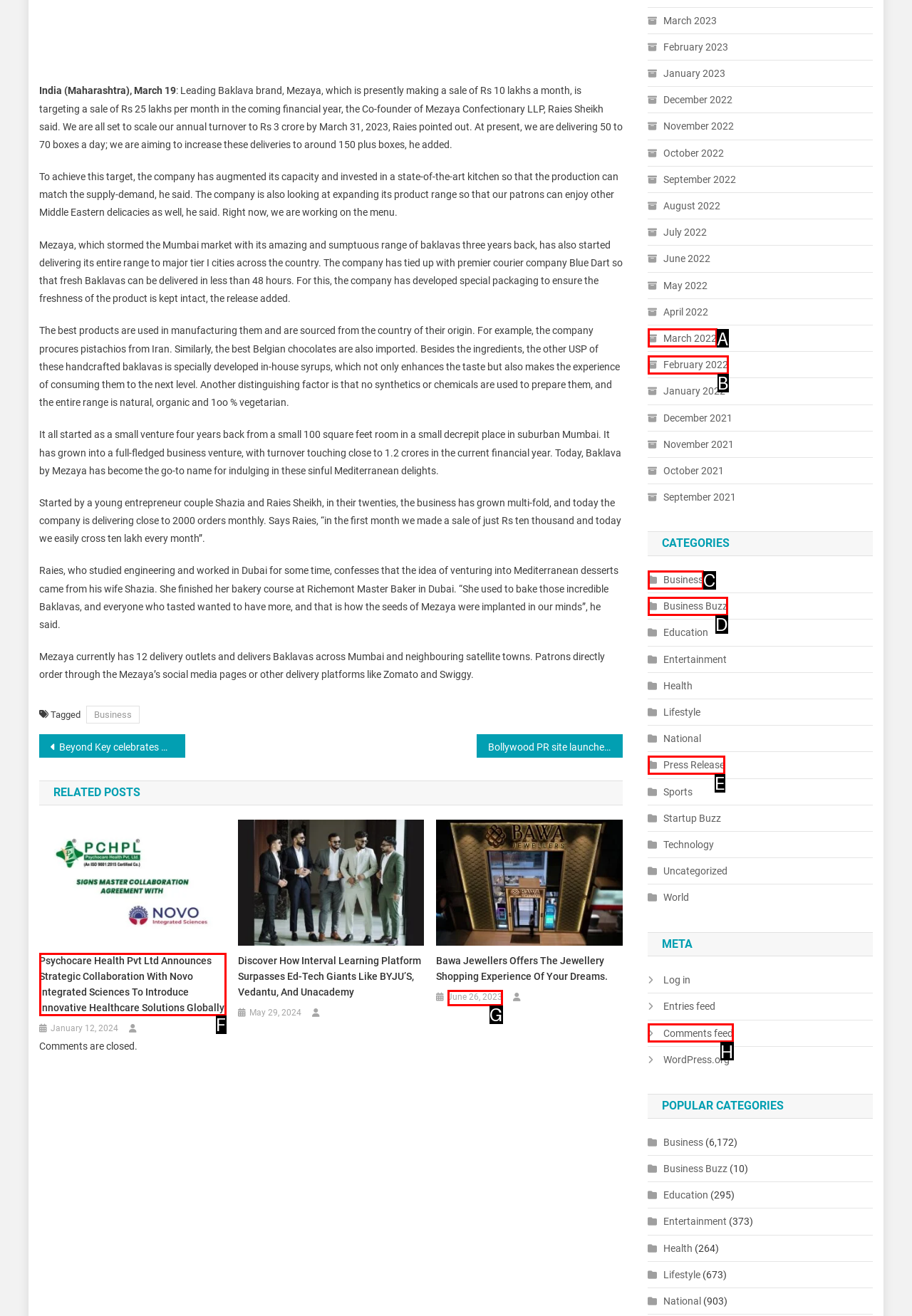Determine which option fits the following description: Business Buzz
Answer with the corresponding option's letter directly.

D